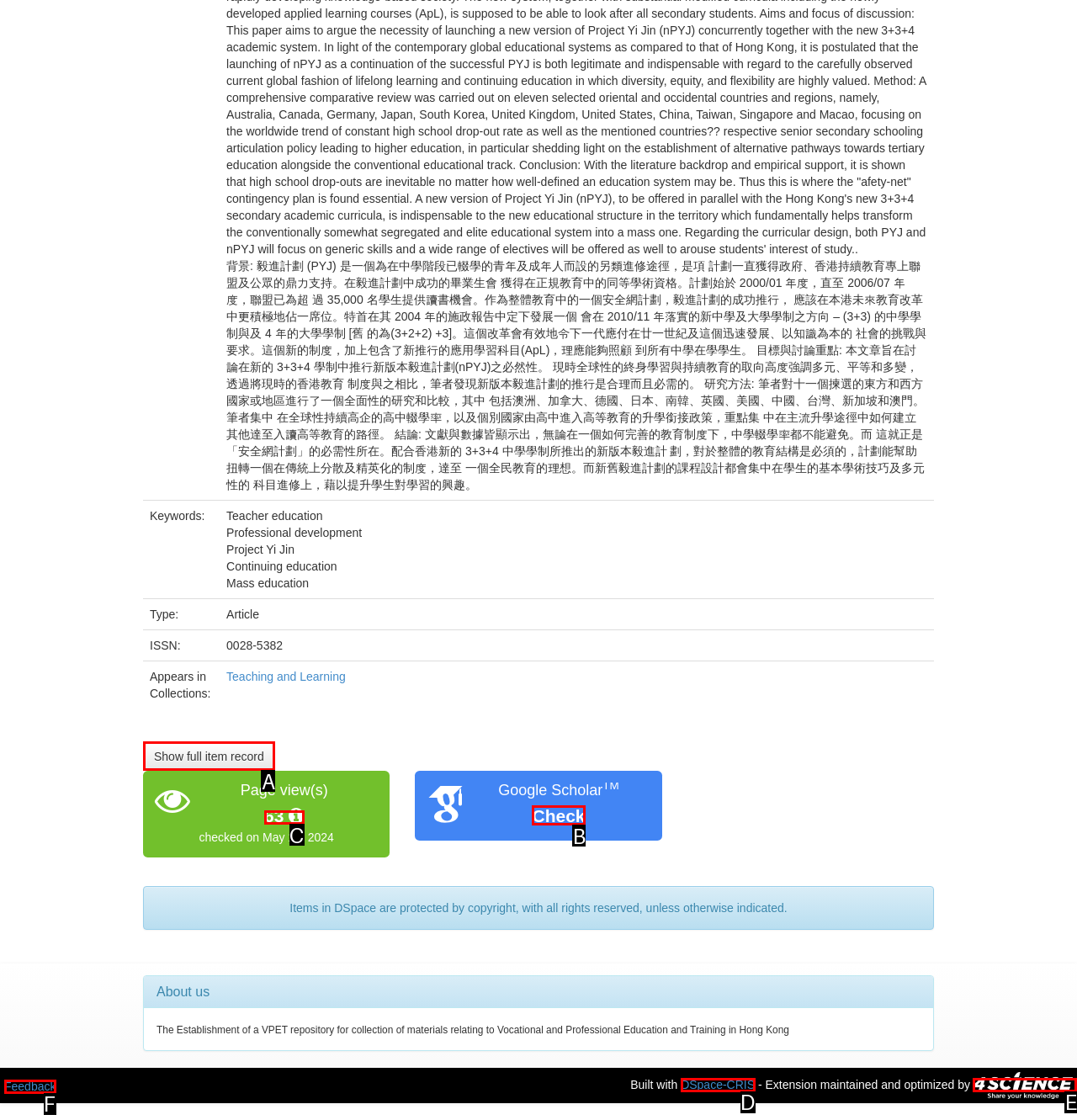Which HTML element matches the description: Feedback the best? Answer directly with the letter of the chosen option.

F